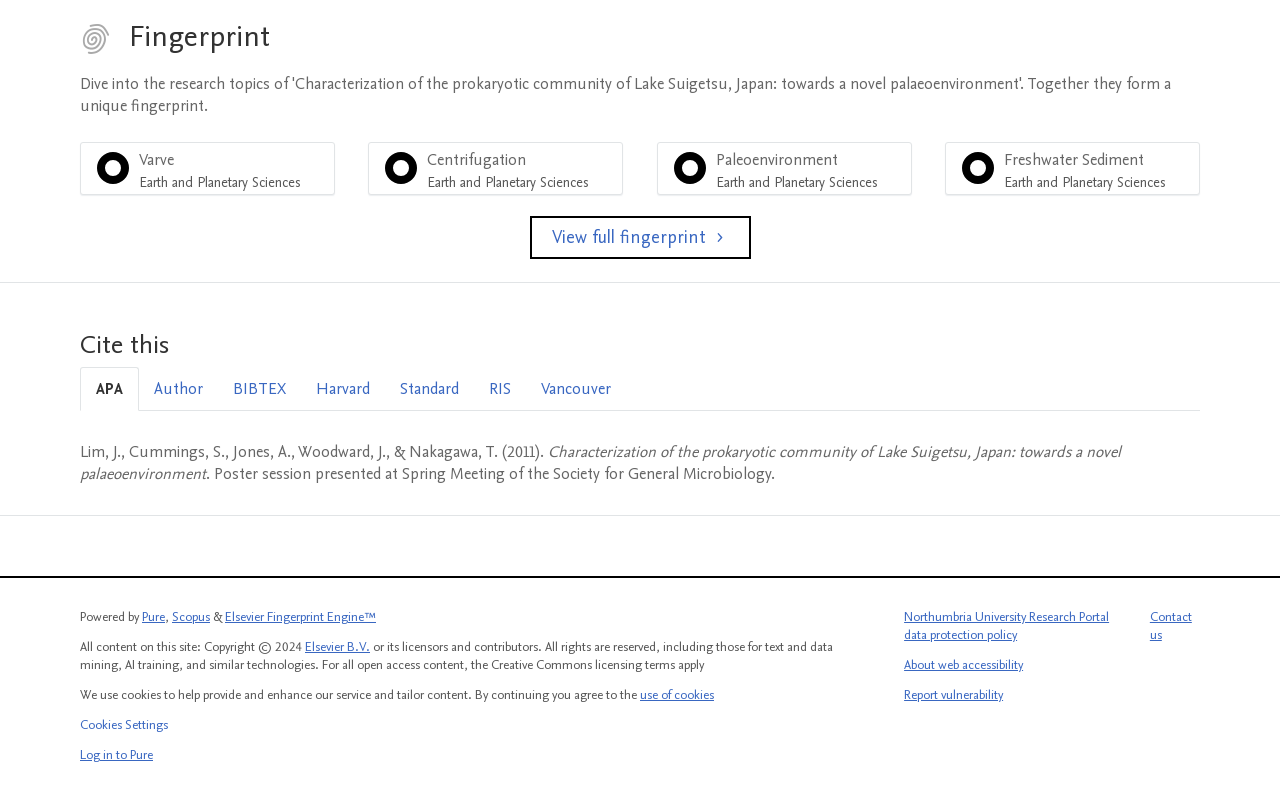Respond to the question below with a single word or phrase: What is the name of the research paper?

Characterization of the prokaryotic community of Lake Suigetsu, Japan